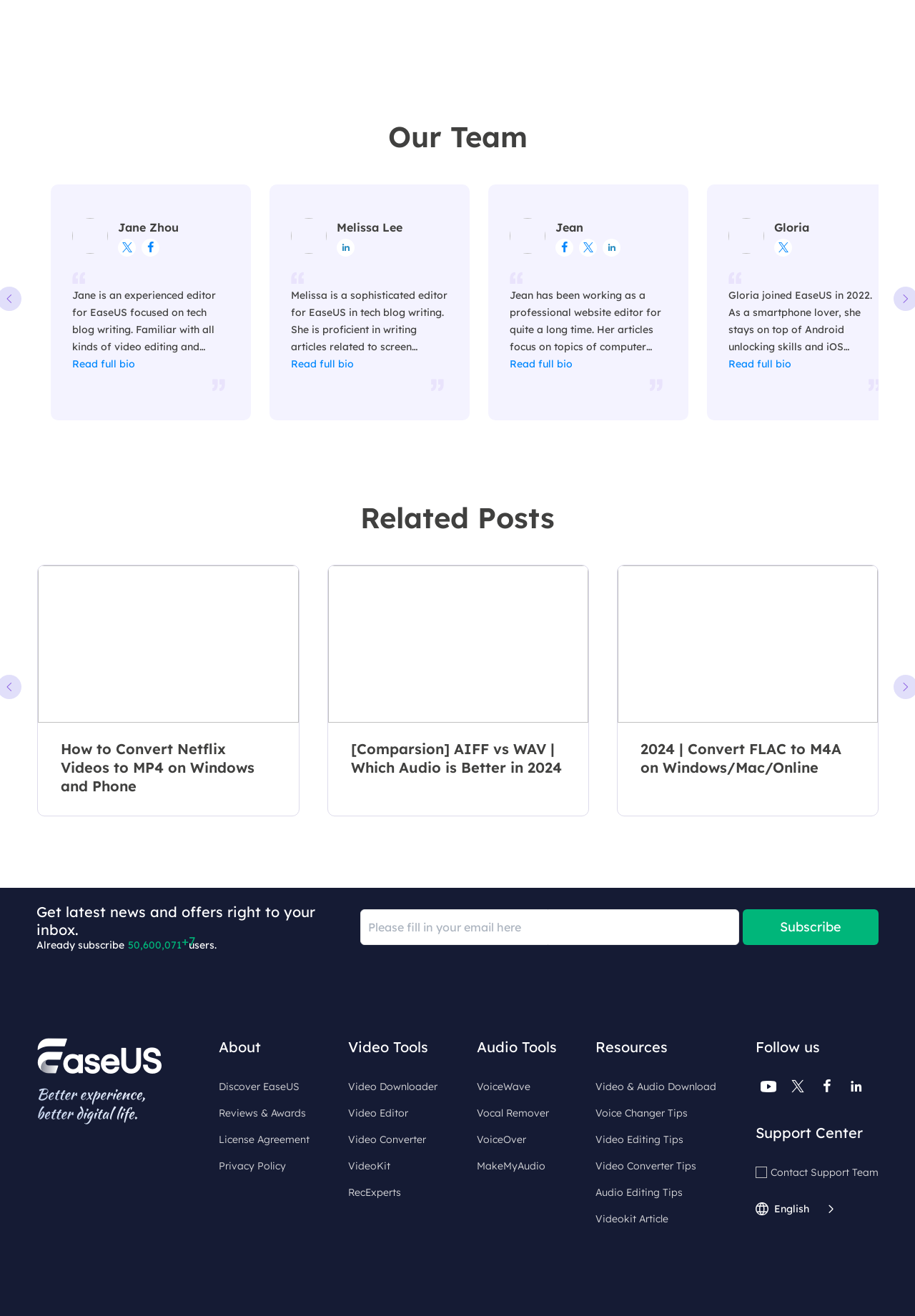How many users have subscribed to the newsletter?
Look at the webpage screenshot and answer the question with a detailed explanation.

I found the text '50,600,093 users.' on the page, which indicates the number of users who have subscribed to the newsletter.